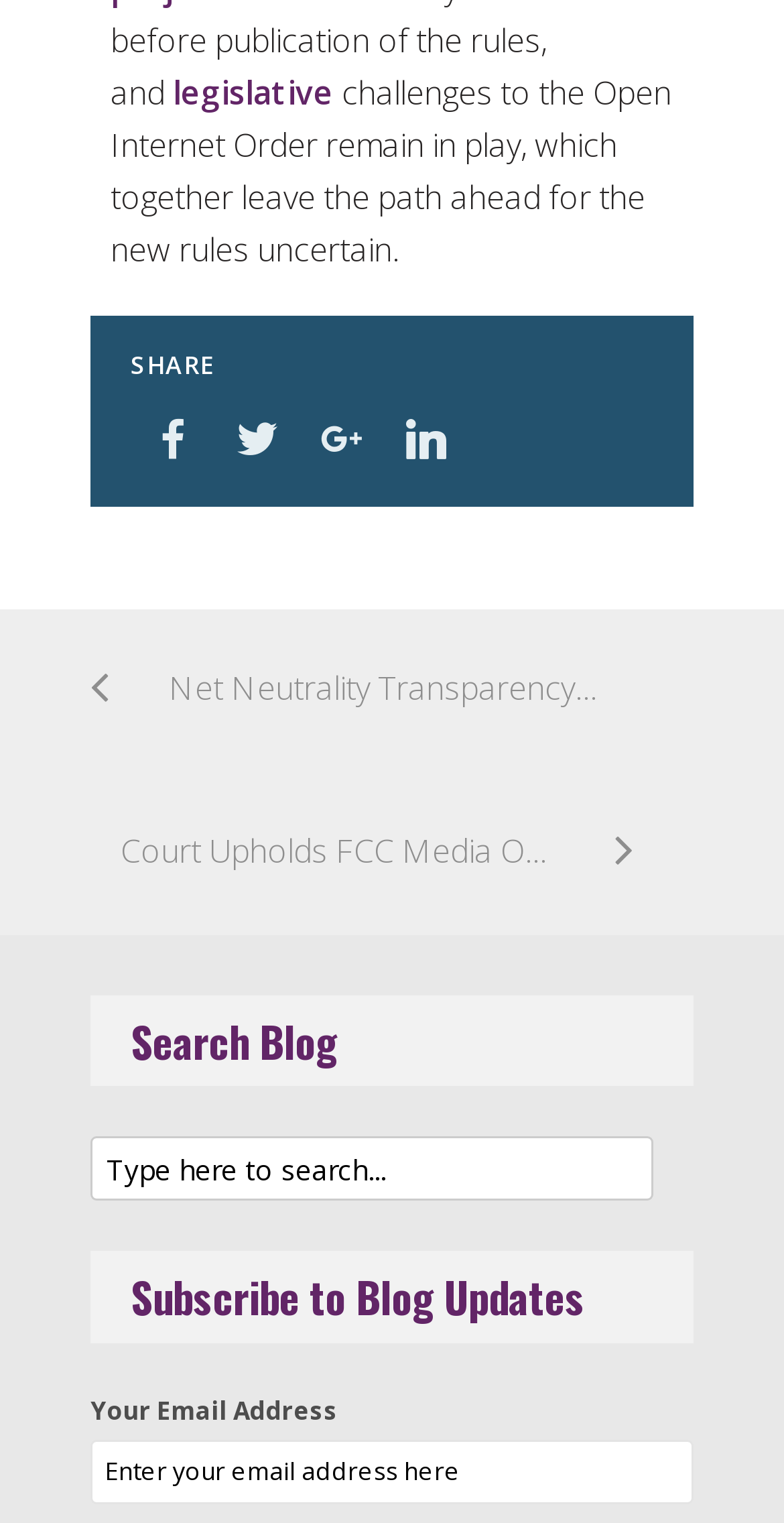Please specify the bounding box coordinates of the region to click in order to perform the following instruction: "Read about the challenges to the Open Internet Order".

[0.141, 0.046, 0.856, 0.178]